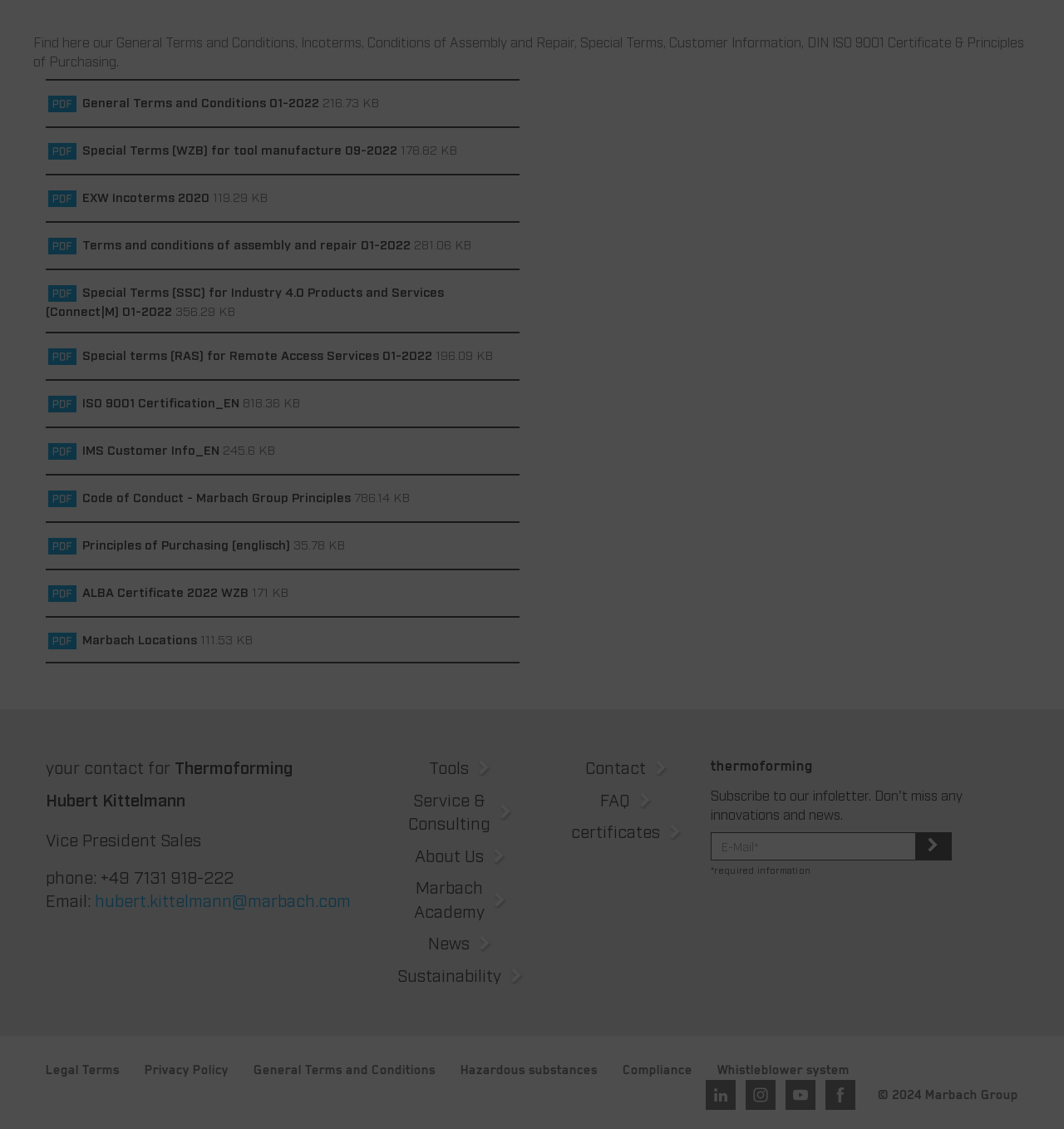Kindly determine the bounding box coordinates for the clickable area to achieve the given instruction: "view Legal Terms".

[0.043, 0.946, 0.112, 0.953]